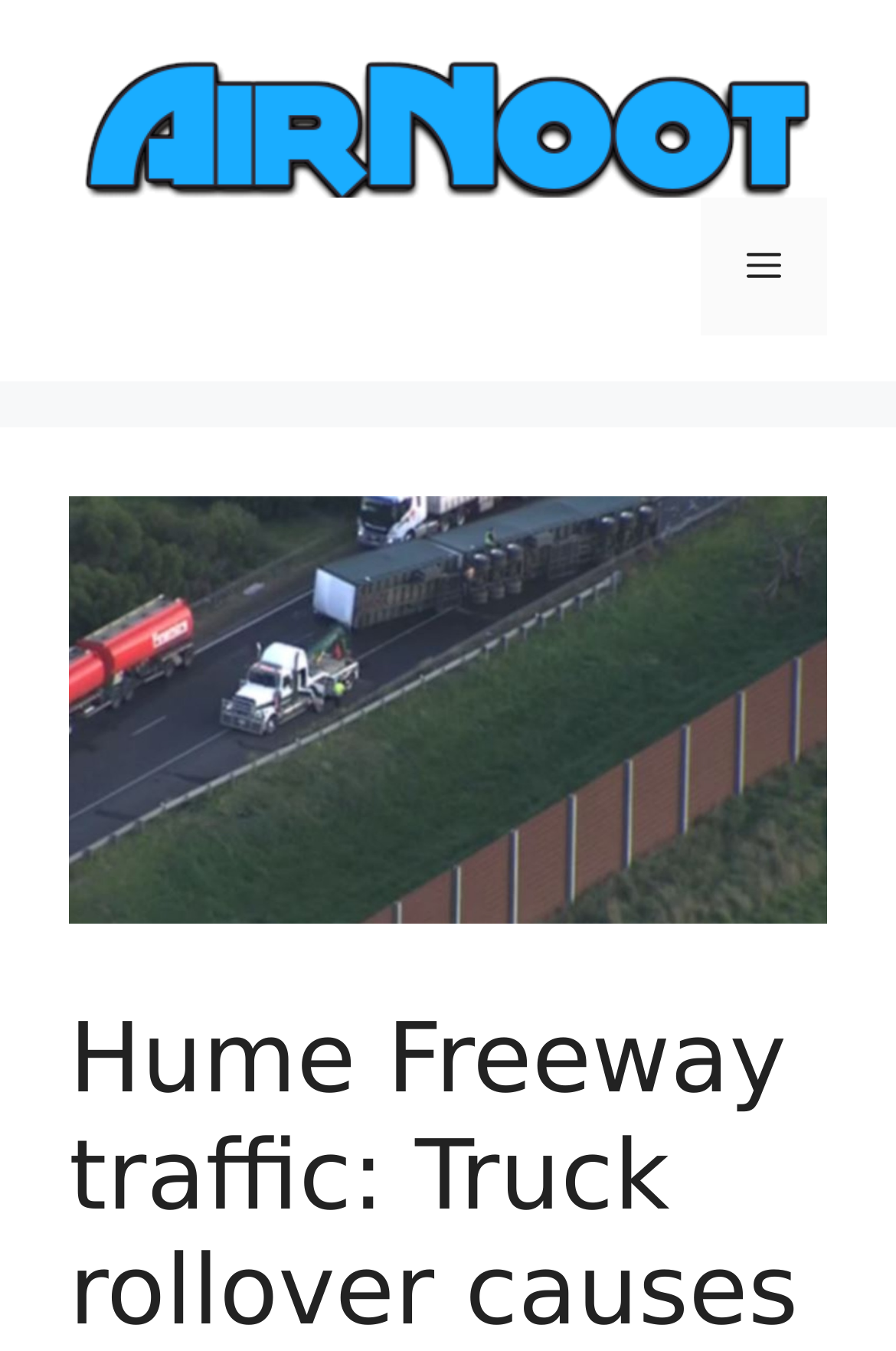Generate the main heading text from the webpage.

Hume Freeway traffic: Truck rollover causes delays, School holidays, Wallan, Victoria